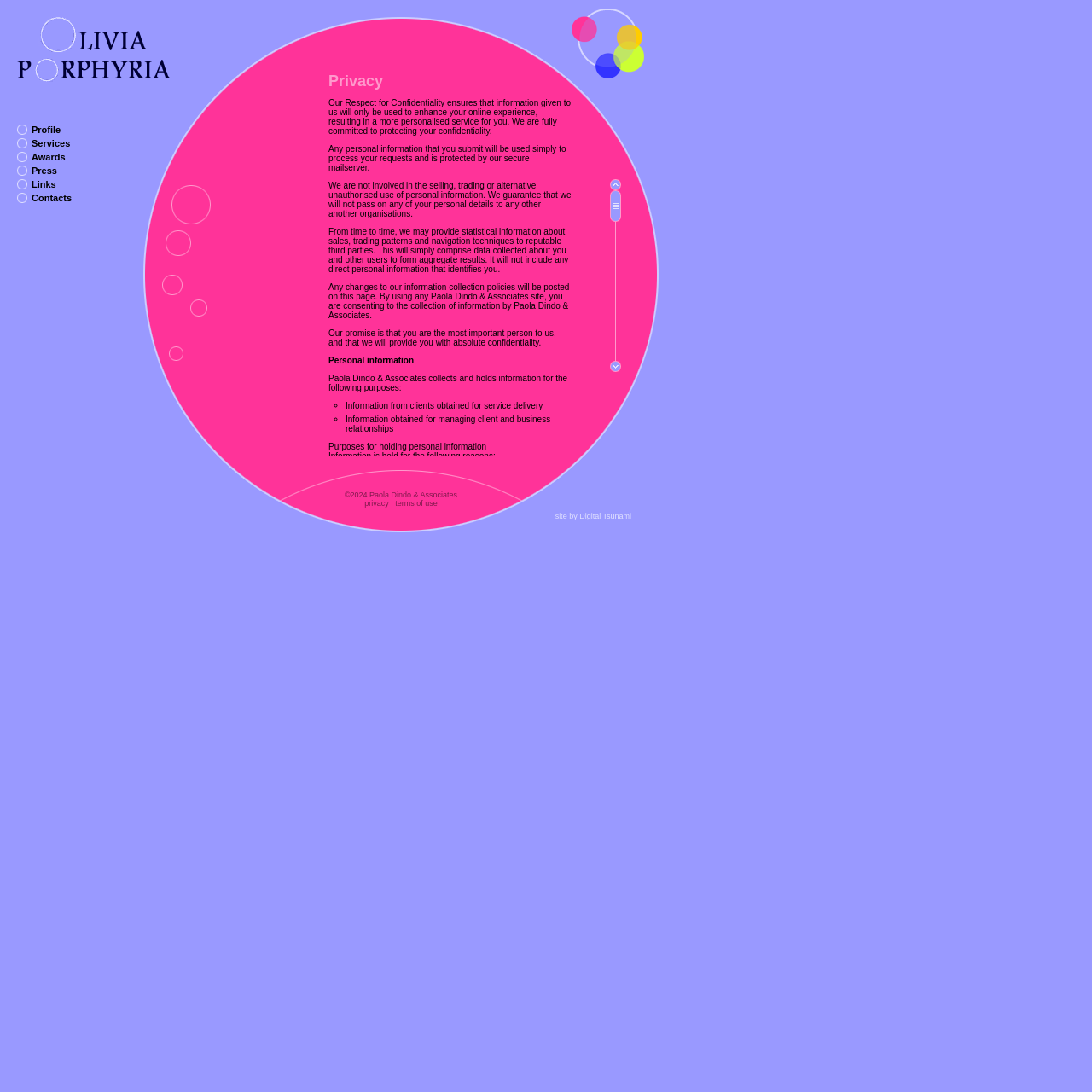Given the description "title="Olivia Porphyria"", provide the bounding box coordinates of the corresponding UI element.

[0.0, 0.068, 0.157, 0.077]